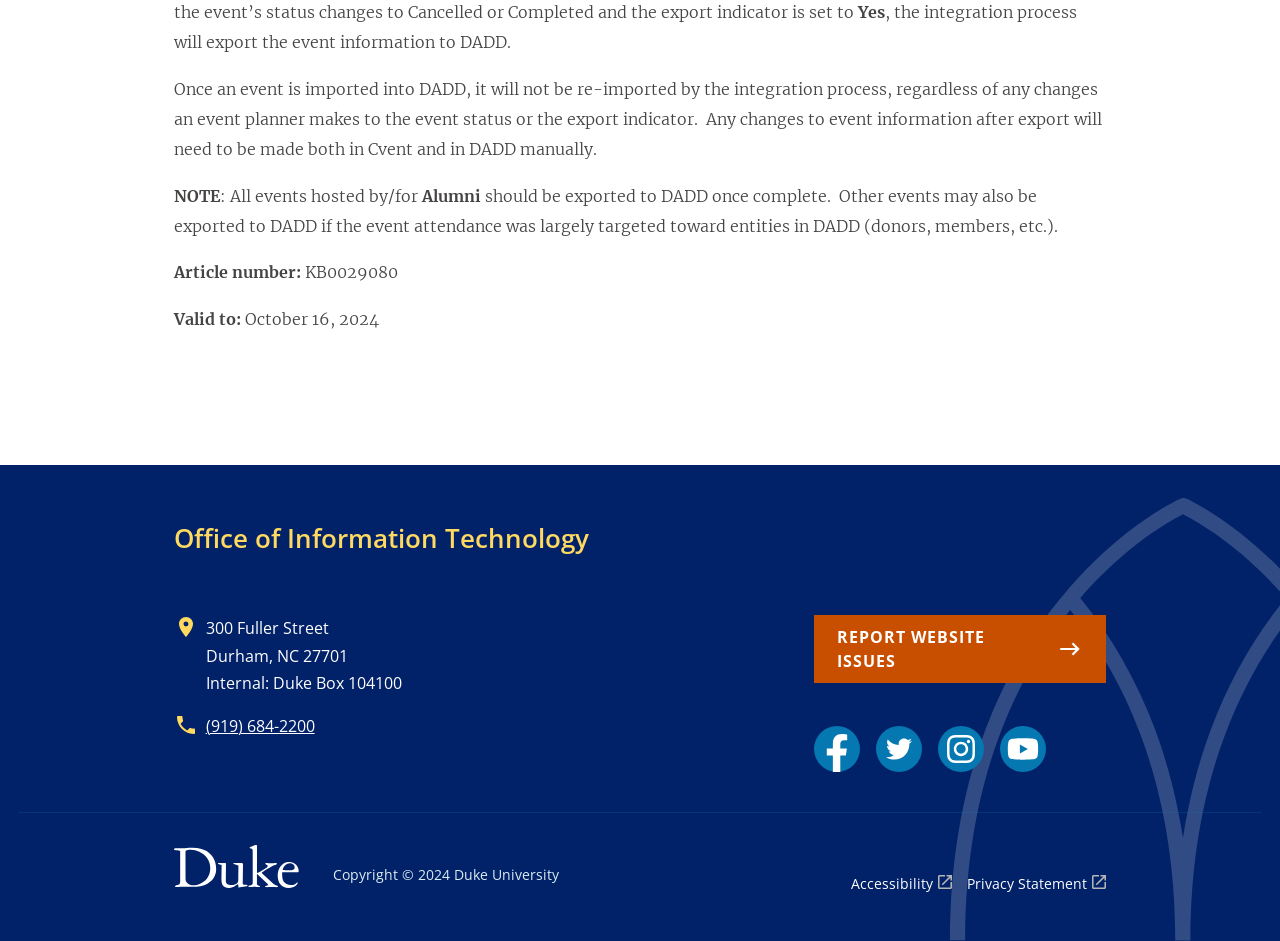Locate the bounding box coordinates of the area where you should click to accomplish the instruction: "Visit the Facebook page".

[0.636, 0.772, 0.672, 0.821]